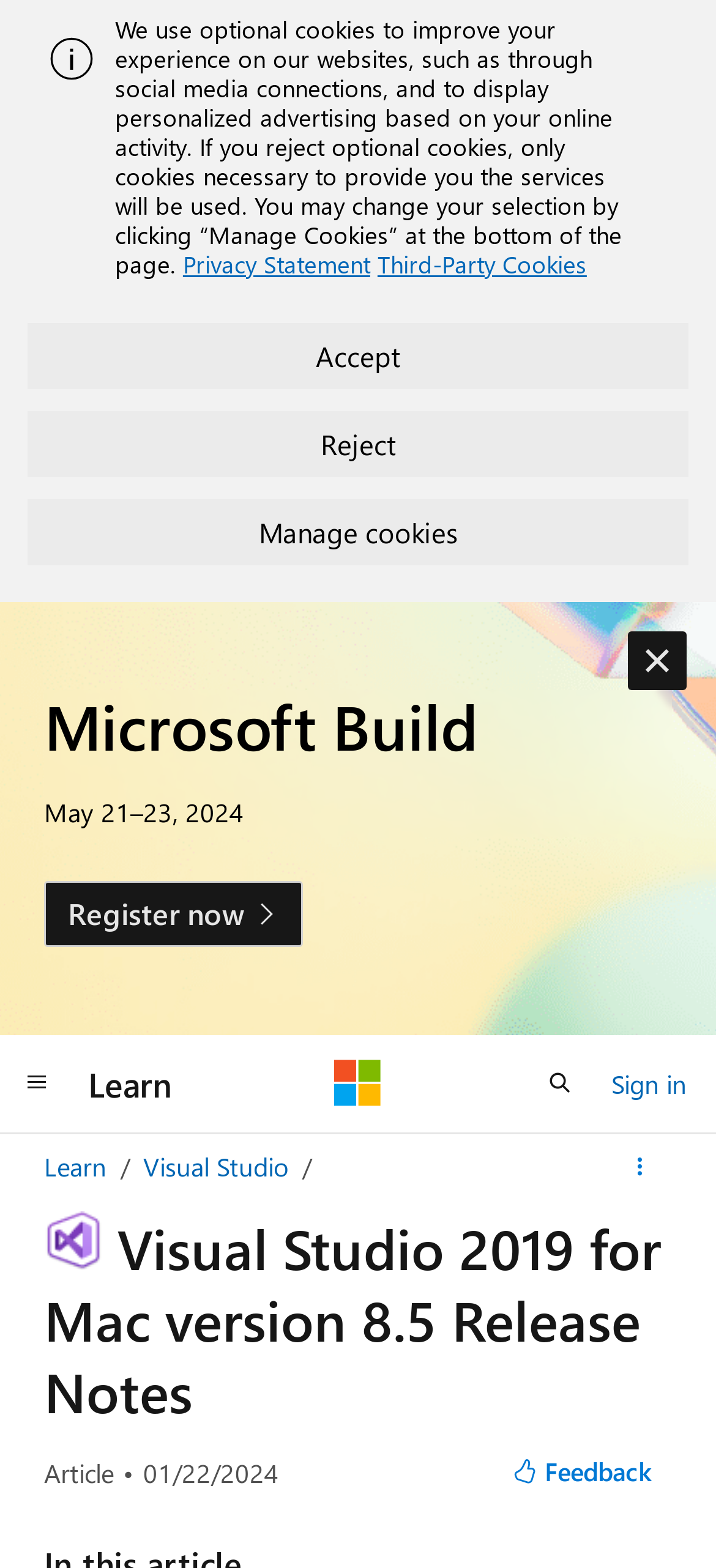Analyze the image and provide a detailed answer to the question: What is the date of the article review?

The date of the article review can be found next to the 'Article review date' label, which is located below the 'Article' label. The exact date is '01/22/2024'.